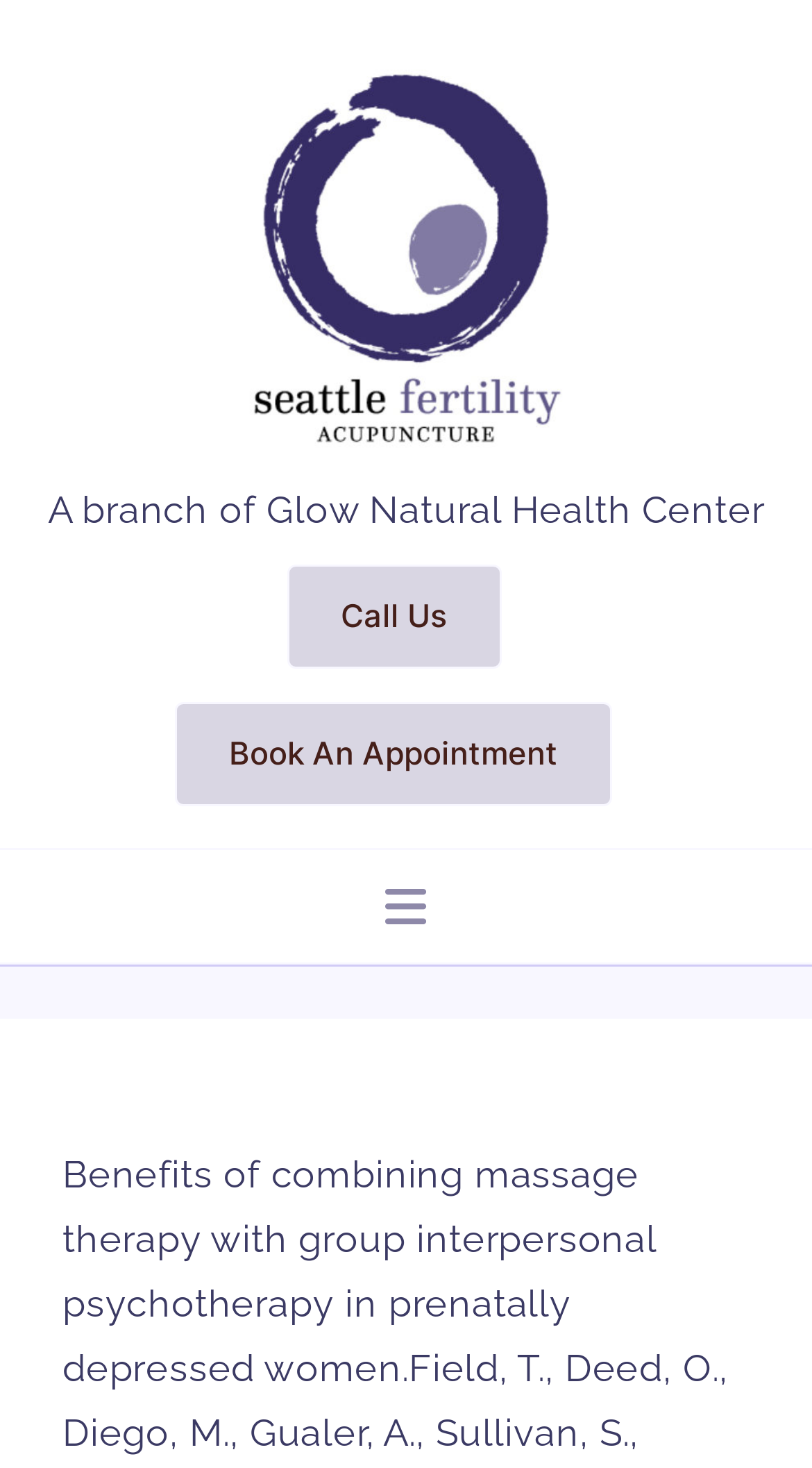Provide a one-word or short-phrase answer to the question:
How can I contact the health center?

Call or book an appointment